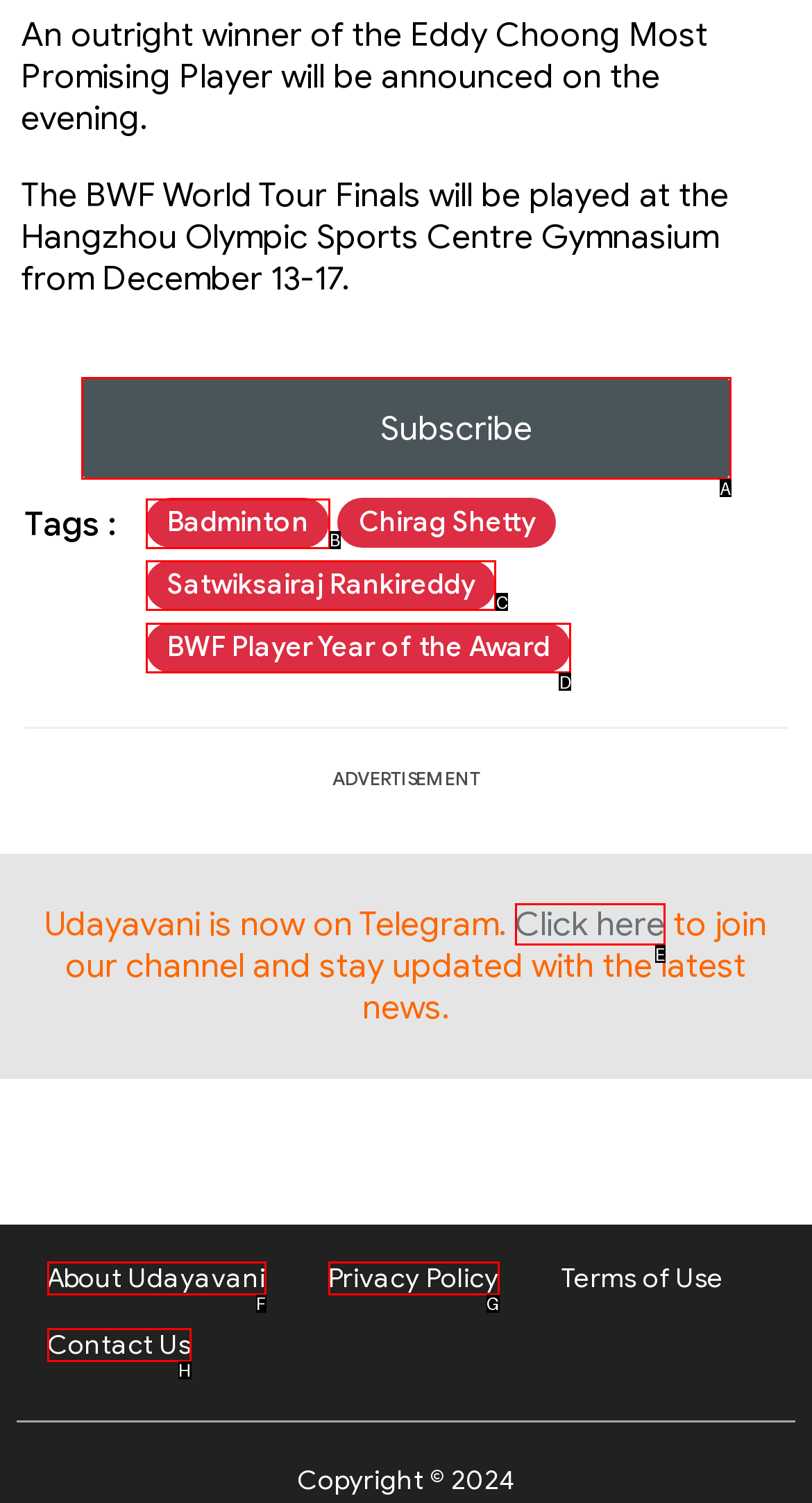Identify the letter of the correct UI element to fulfill the task: Learn about Development Of IPhone from the given options in the screenshot.

None